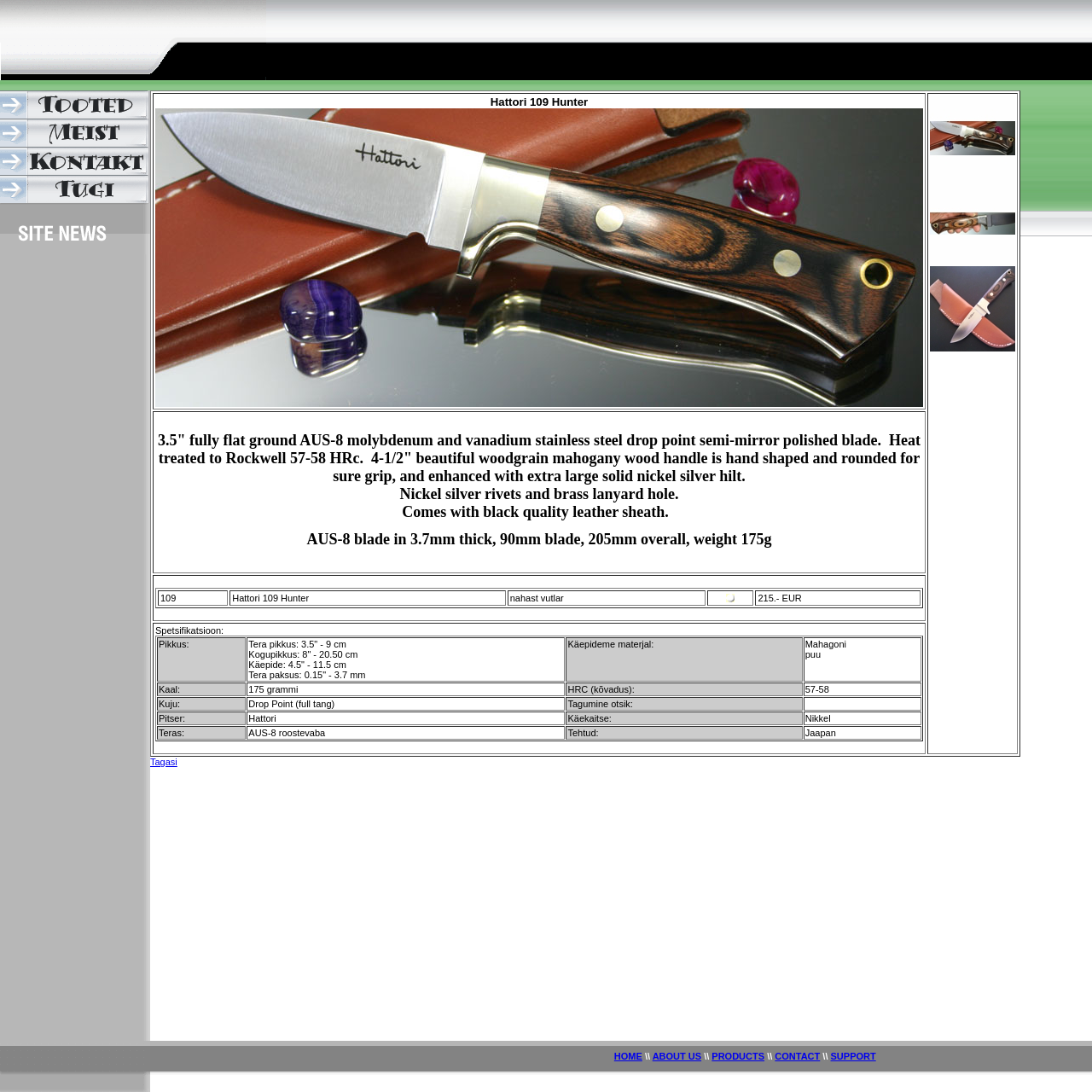Please specify the bounding box coordinates of the clickable region necessary for completing the following instruction: "Contact the website". The coordinates must consist of four float numbers between 0 and 1, i.e., [left, top, right, bottom].

None